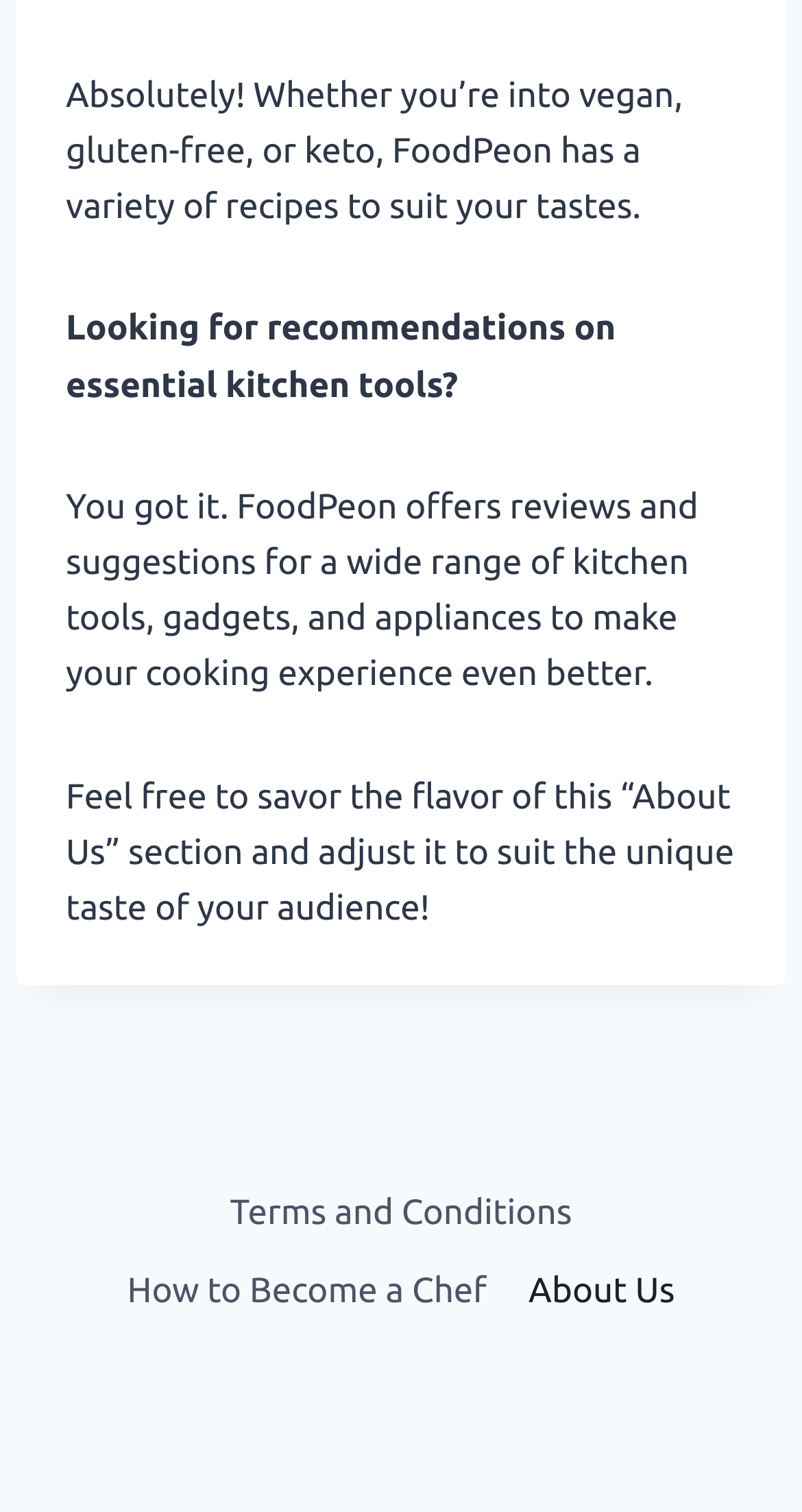What is the purpose of the 'Footer Navigation' section?
Based on the visual details in the image, please answer the question thoroughly.

The 'Footer Navigation' section contains links to other pages, such as 'Terms and Conditions', 'How to Become a Chef', and 'About Us', suggesting that its purpose is to provide easy access to related information.